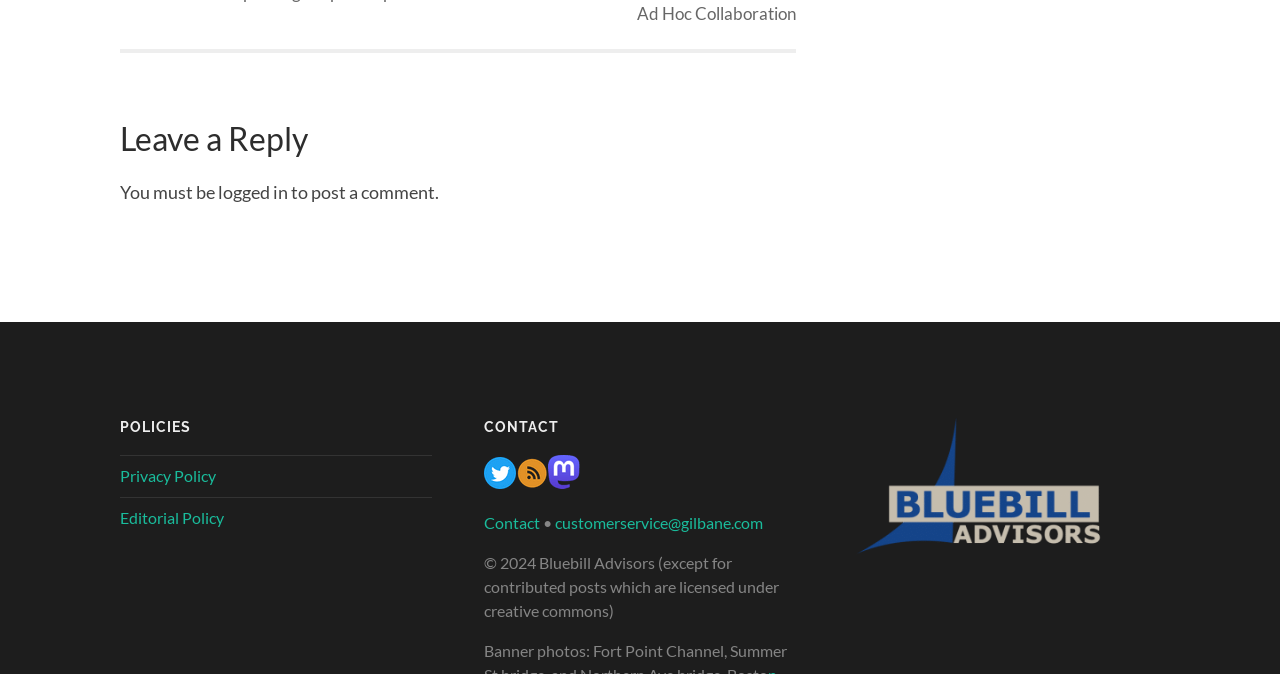Pinpoint the bounding box coordinates of the element to be clicked to execute the instruction: "Click the 'Privacy Policy' link".

[0.094, 0.691, 0.169, 0.72]